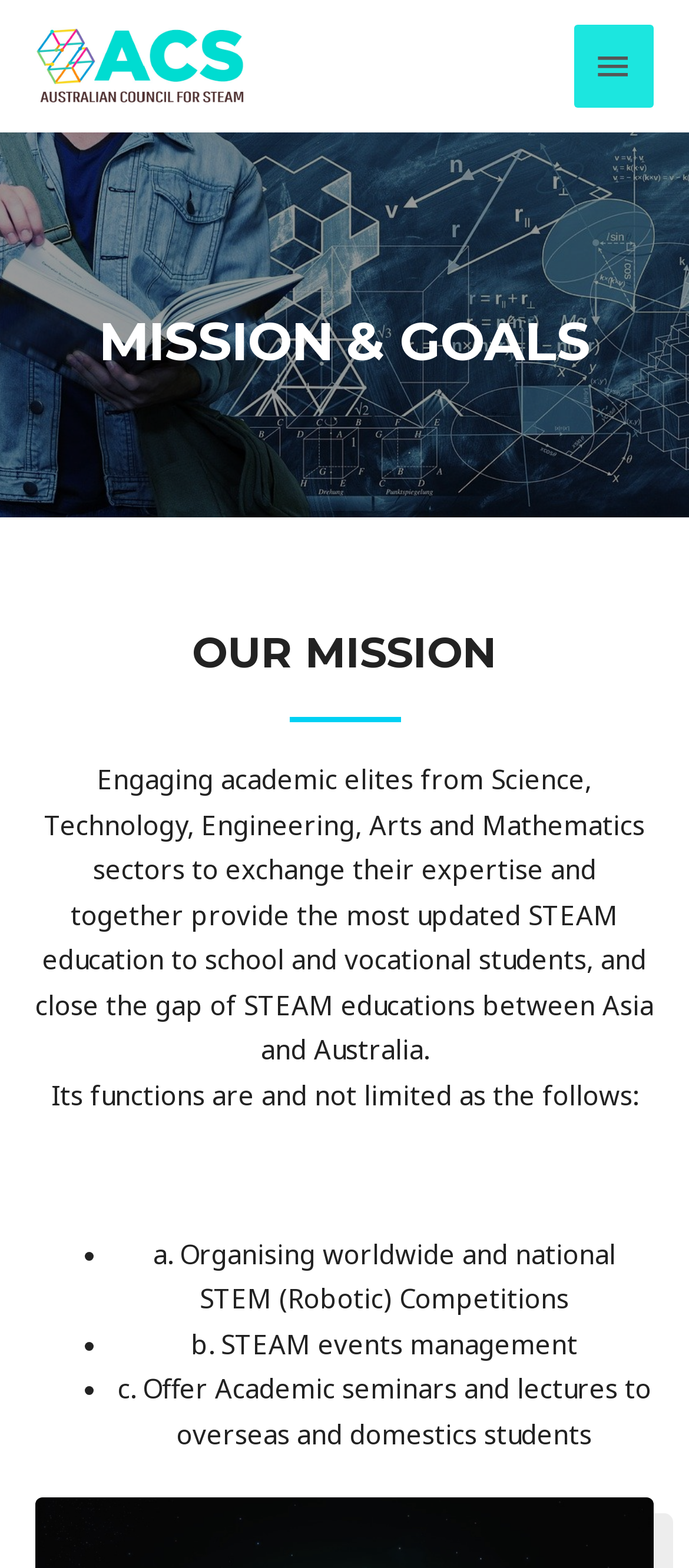Please provide a detailed answer to the question below by examining the image:
What type of events does the Australian Council for STEAM manage?

According to the webpage, one of the functions of the Australian Council for STEAM is STEAM events management, which is indicated by the bullet point 'b. STEAM events management'.